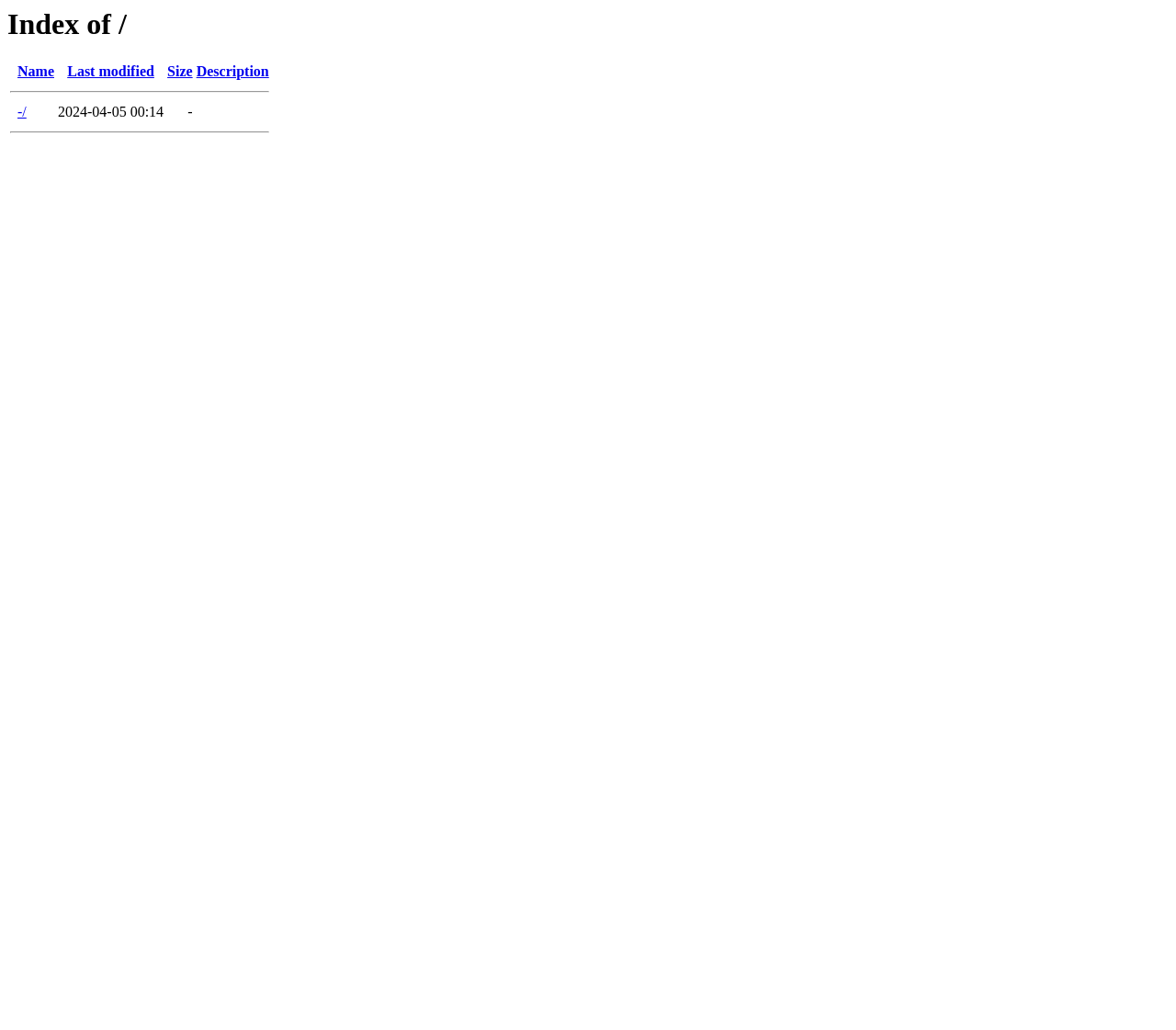What is the name of the first file listed?
Using the visual information, reply with a single word or short phrase.

-/